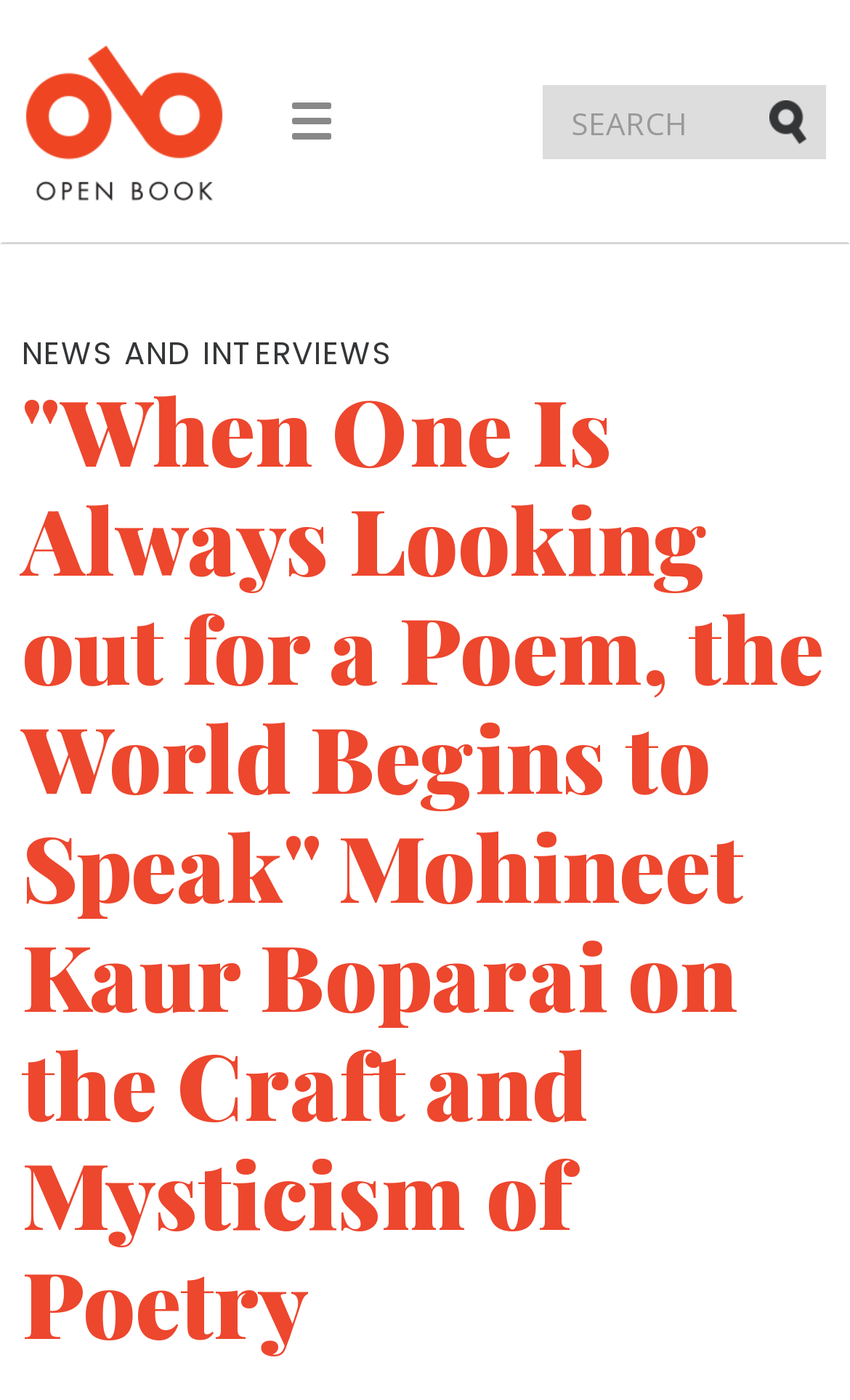What is the topic of the interview?
Please look at the screenshot and answer in one word or a short phrase.

Poetry